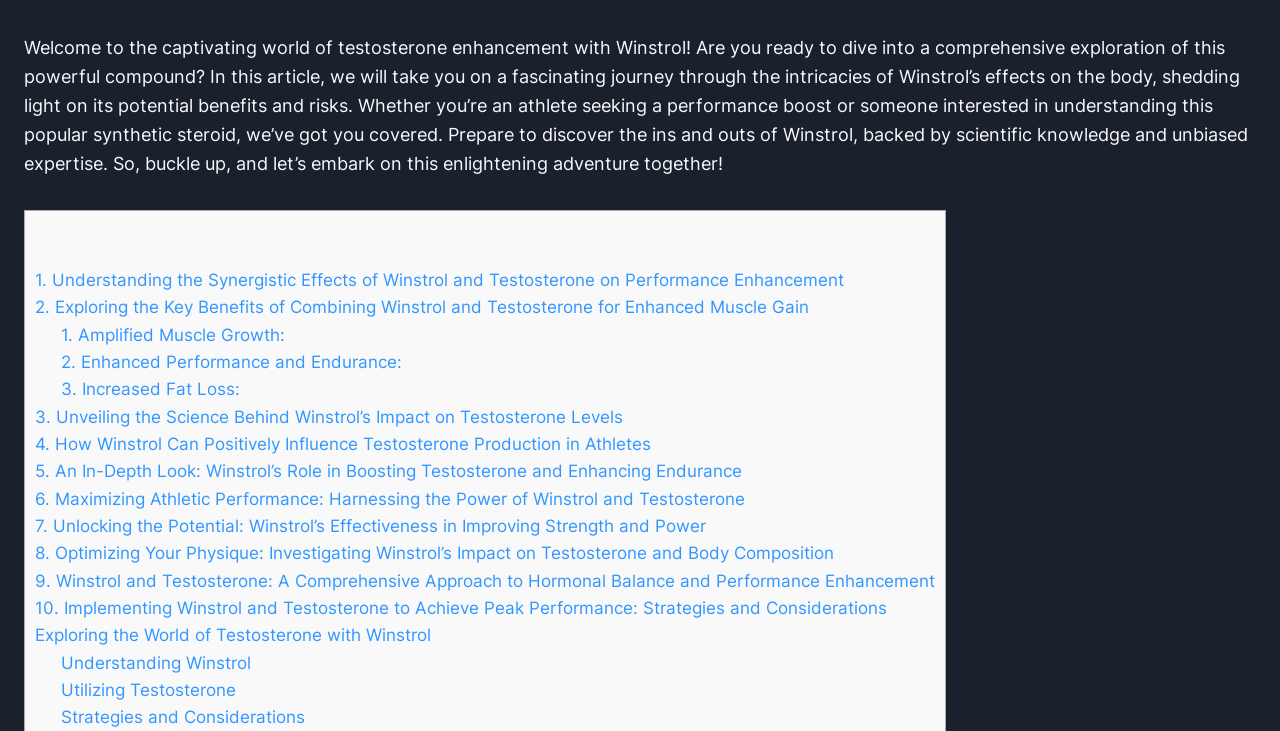Please find the bounding box coordinates of the section that needs to be clicked to achieve this instruction: "Discover 'Exploring the World of Testosterone with Winstrol'".

[0.027, 0.854, 0.337, 0.883]